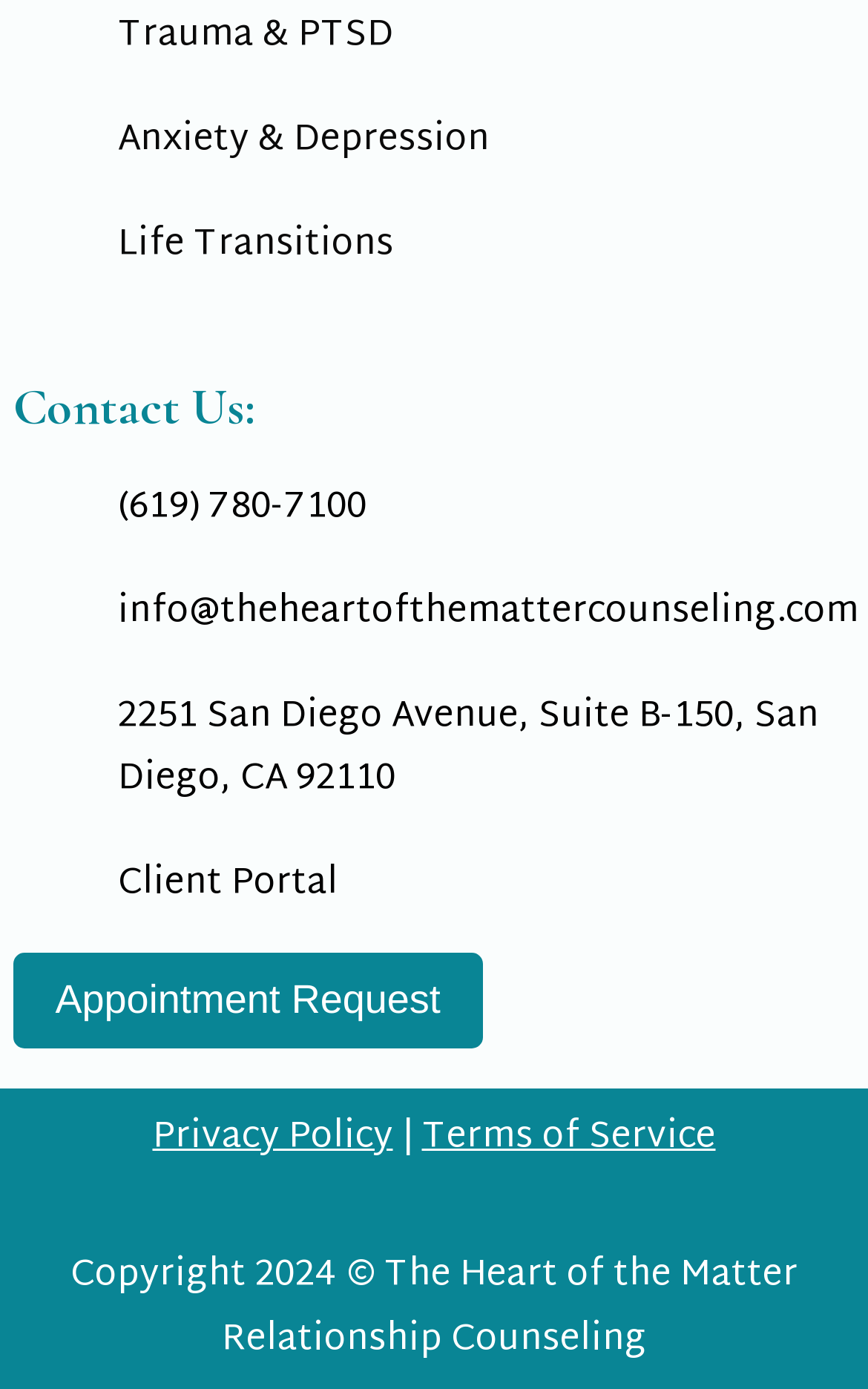What is the name of the counseling service?
From the screenshot, provide a brief answer in one word or phrase.

The Heart of the Matter Relationship Counseling